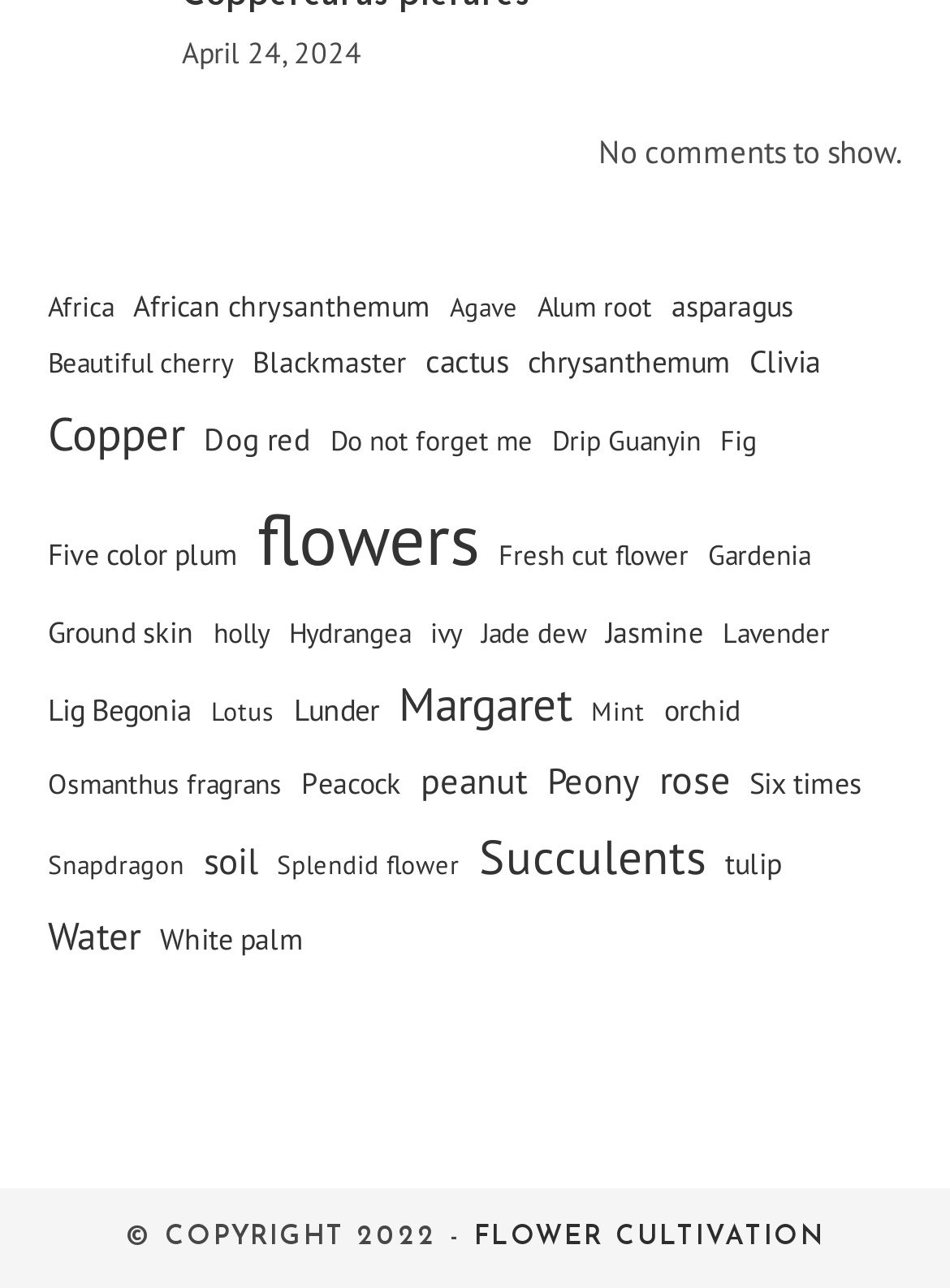Determine the bounding box coordinates of the clickable region to carry out the instruction: "Click on Africa".

[0.05, 0.219, 0.119, 0.258]